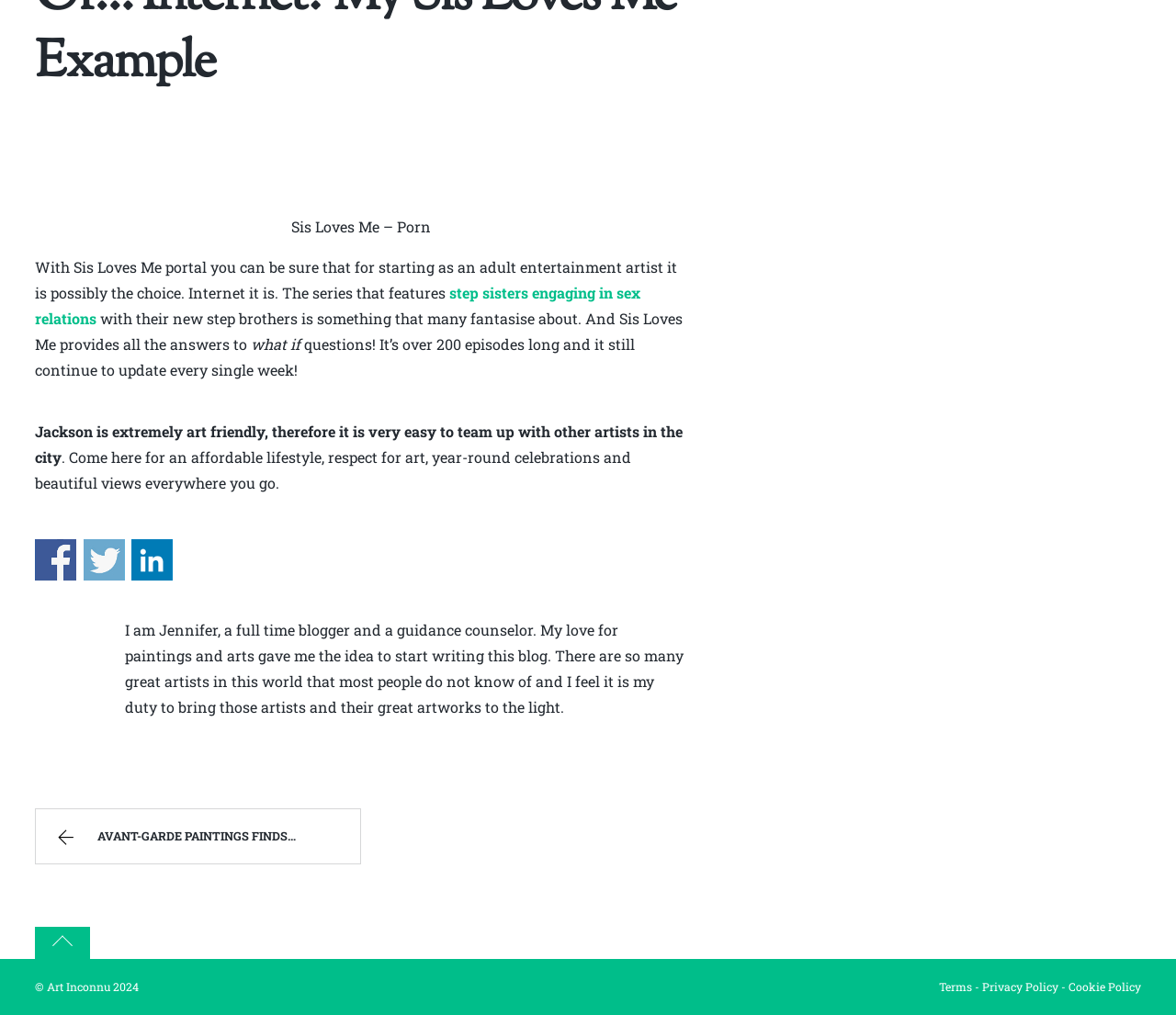Please answer the following question using a single word or phrase: 
What is the theme of the series mentioned on the webpage?

Step sisters engaging in sex relations